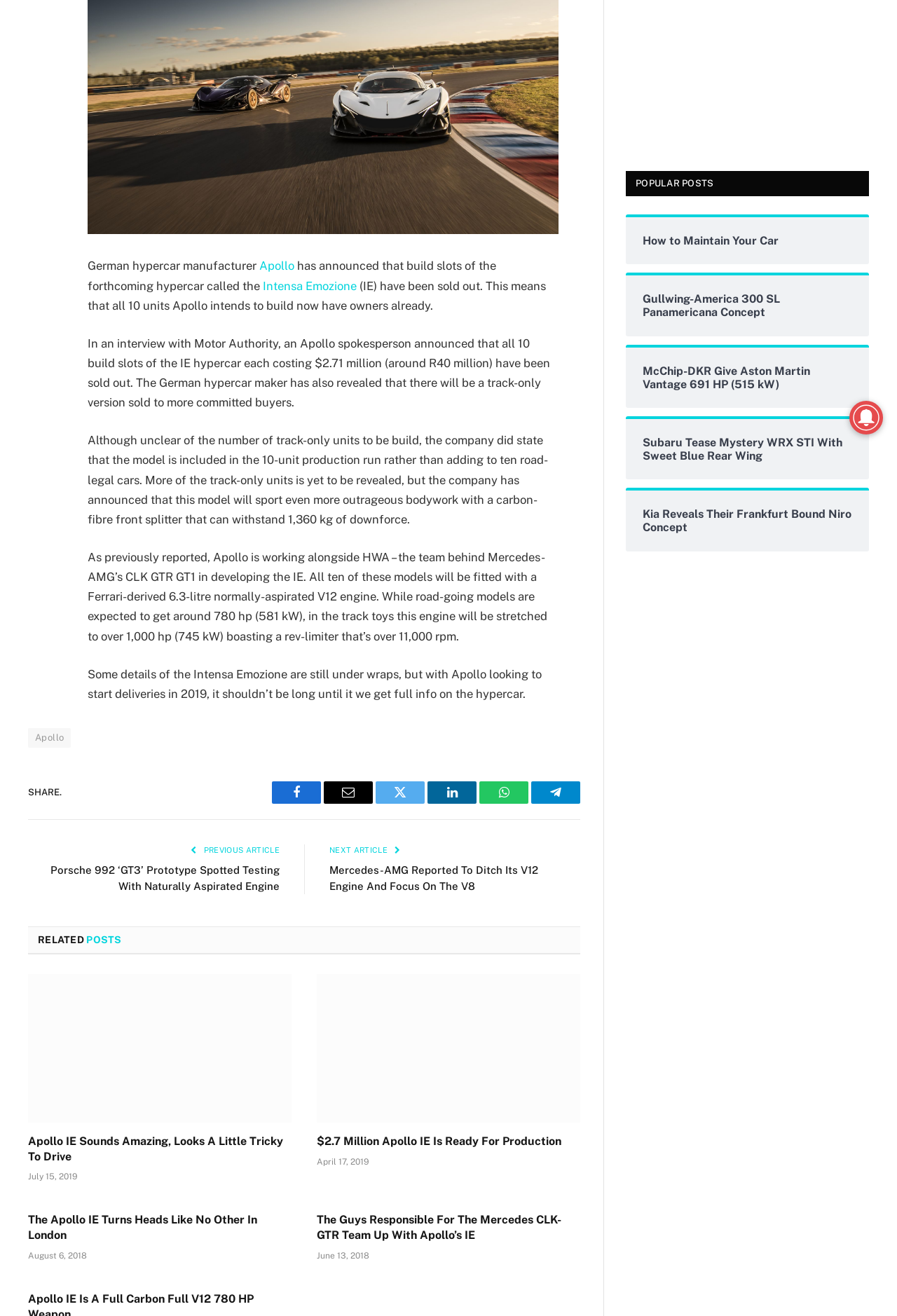Determine the bounding box for the UI element described here: "How to Maintain Your Car".

[0.716, 0.178, 0.95, 0.188]